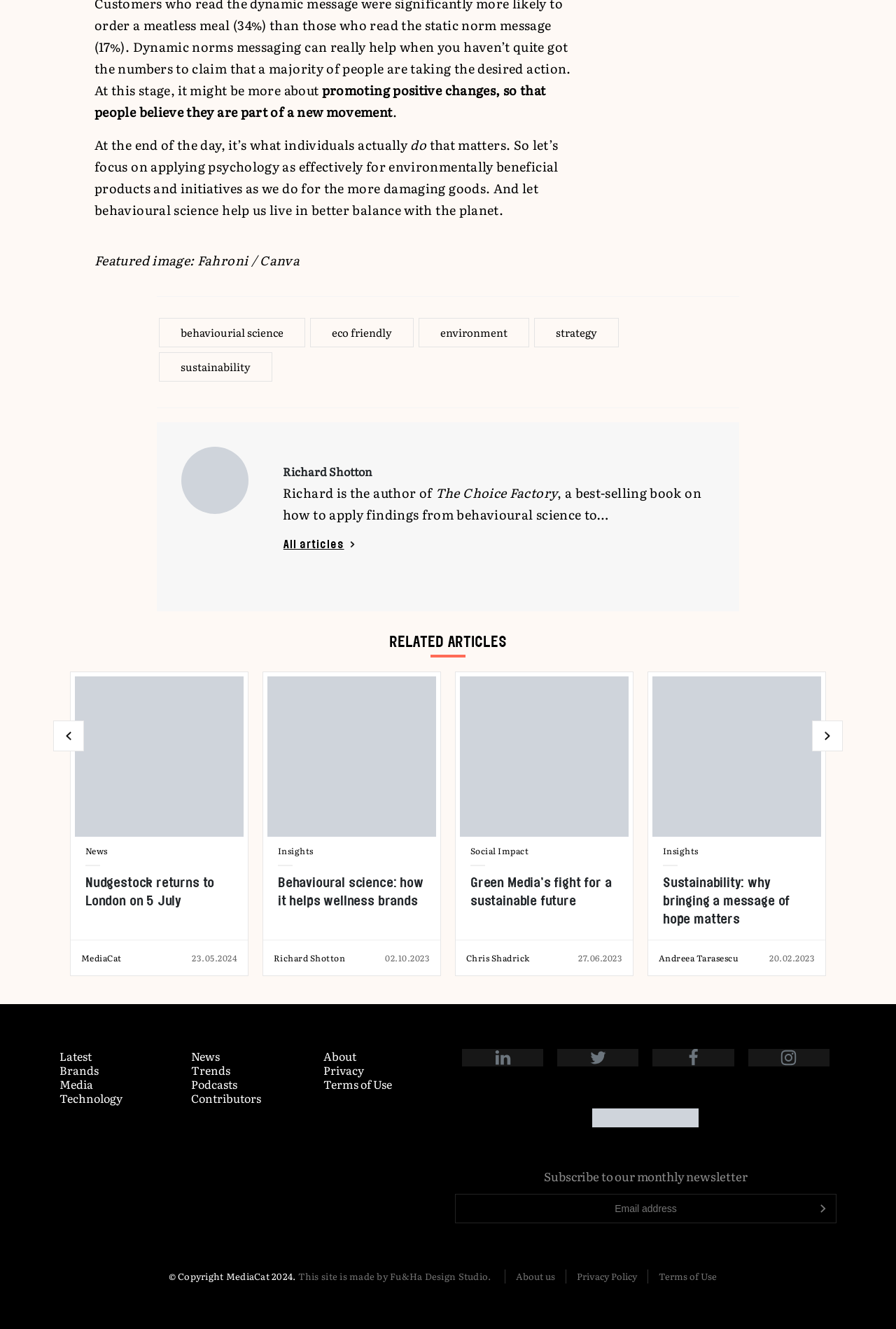Respond to the question below with a single word or phrase:
What is the author of the book 'The Choice Factory'?

Richard Shotton